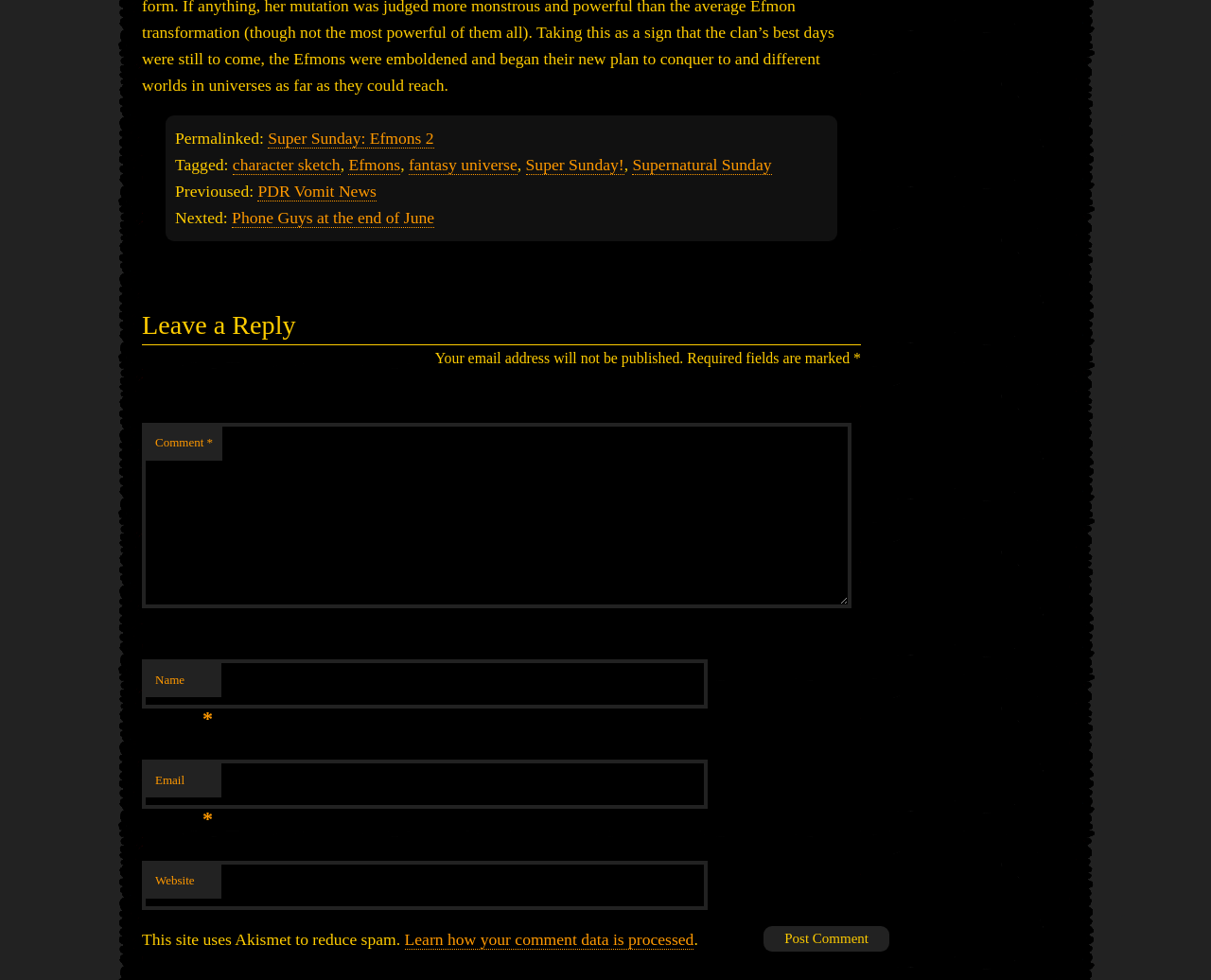What is the purpose of the Akismet service?
Based on the image content, provide your answer in one word or a short phrase.

To reduce spam